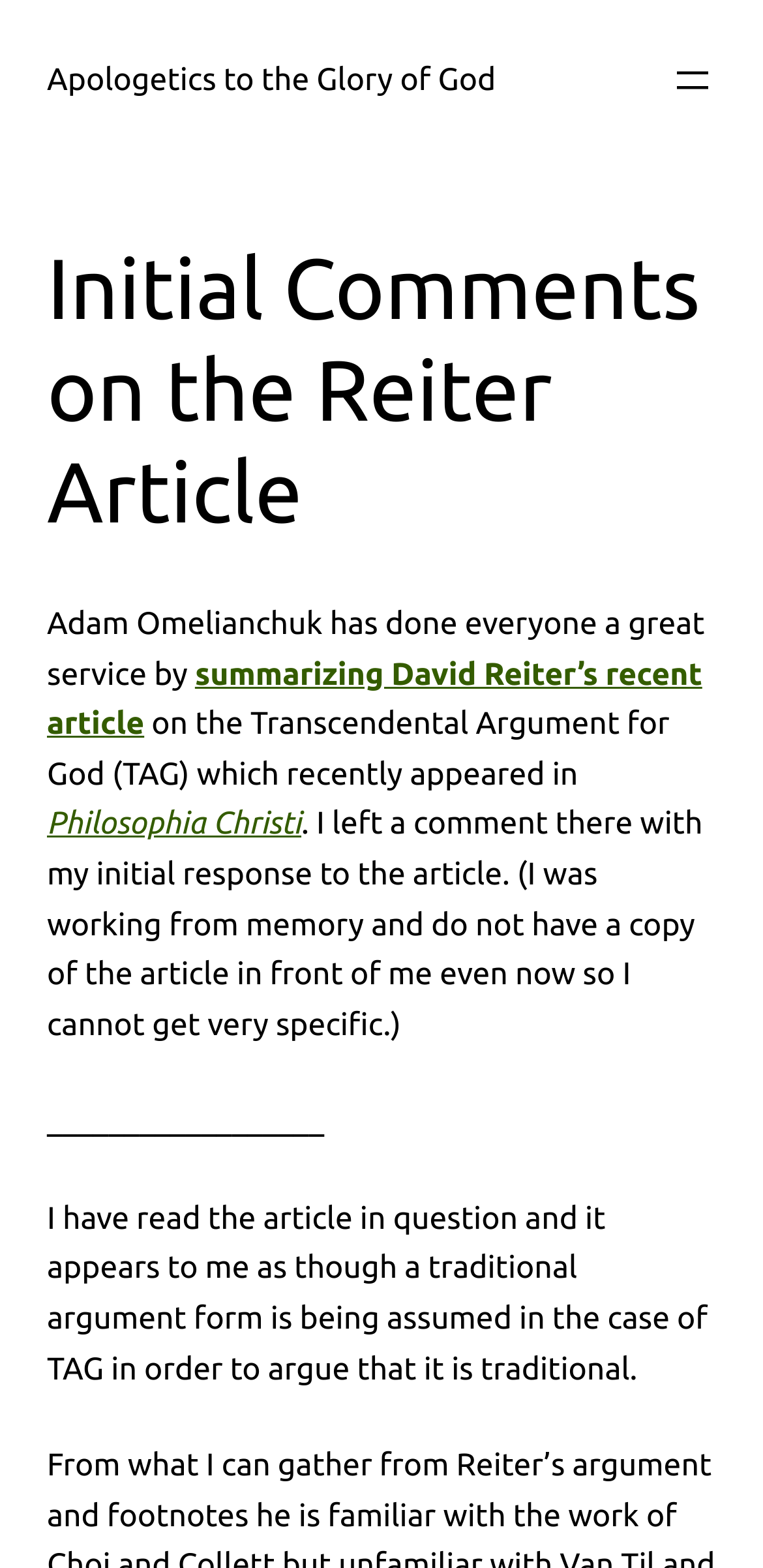What is the author's opinion about Adam Omelianchuk's work?
Please look at the screenshot and answer using one word or phrase.

Positive